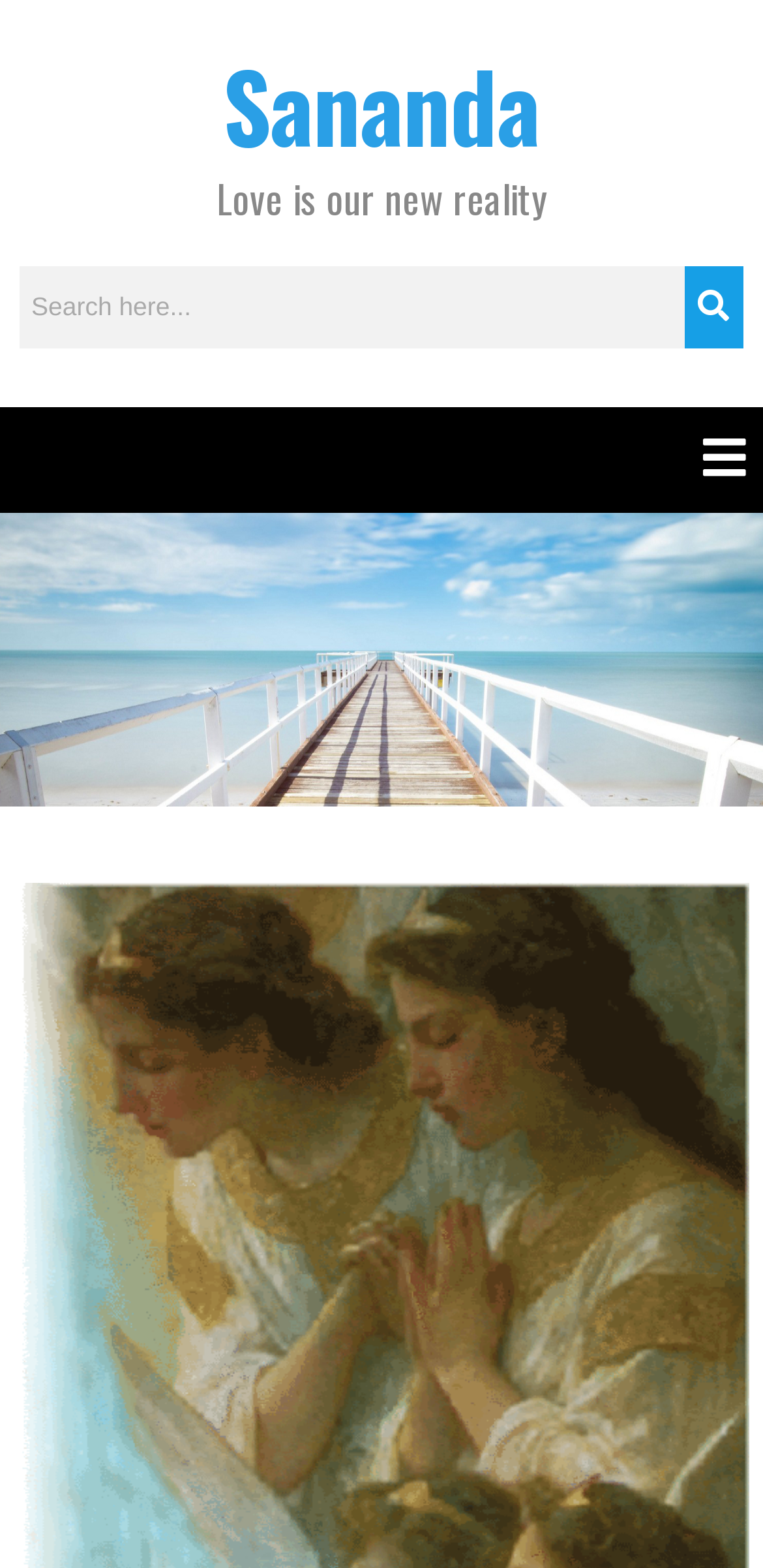Predict the bounding box of the UI element that fits this description: "name="s" placeholder="Search here..." title="Search"".

[0.026, 0.17, 0.897, 0.222]